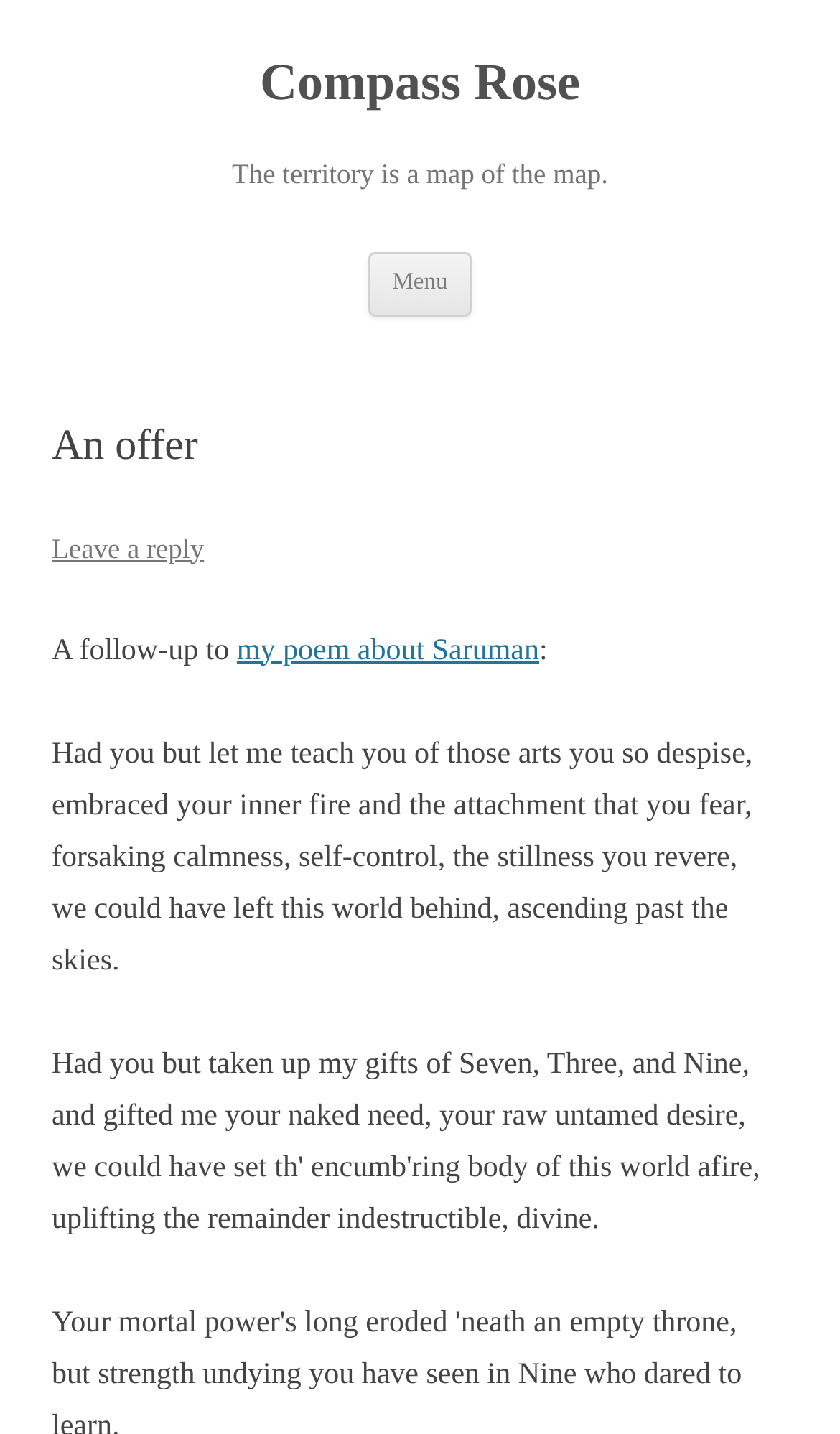What is the location of the 'Menu' button?
Answer the question in a detailed and comprehensive manner.

I determined the location by analyzing the bounding box coordinates of the 'Menu' button element, which are [0.439, 0.176, 0.561, 0.22], indicating it is located in the middle right section of the webpage.